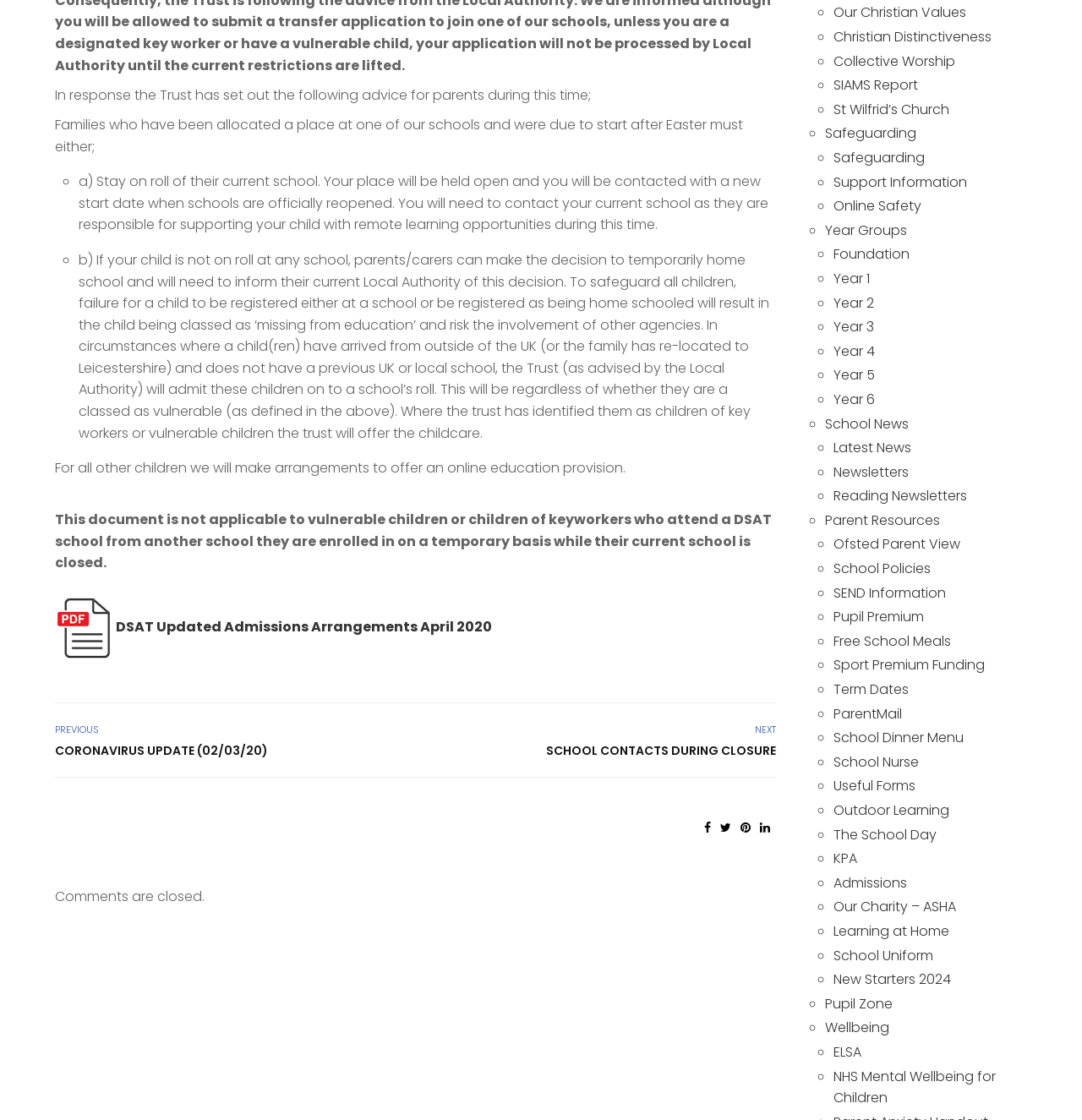Can you pinpoint the bounding box coordinates for the clickable element required for this instruction: "Click on 'Our Christian Values'"? The coordinates should be four float numbers between 0 and 1, i.e., [left, top, right, bottom].

[0.77, 0.003, 0.893, 0.02]